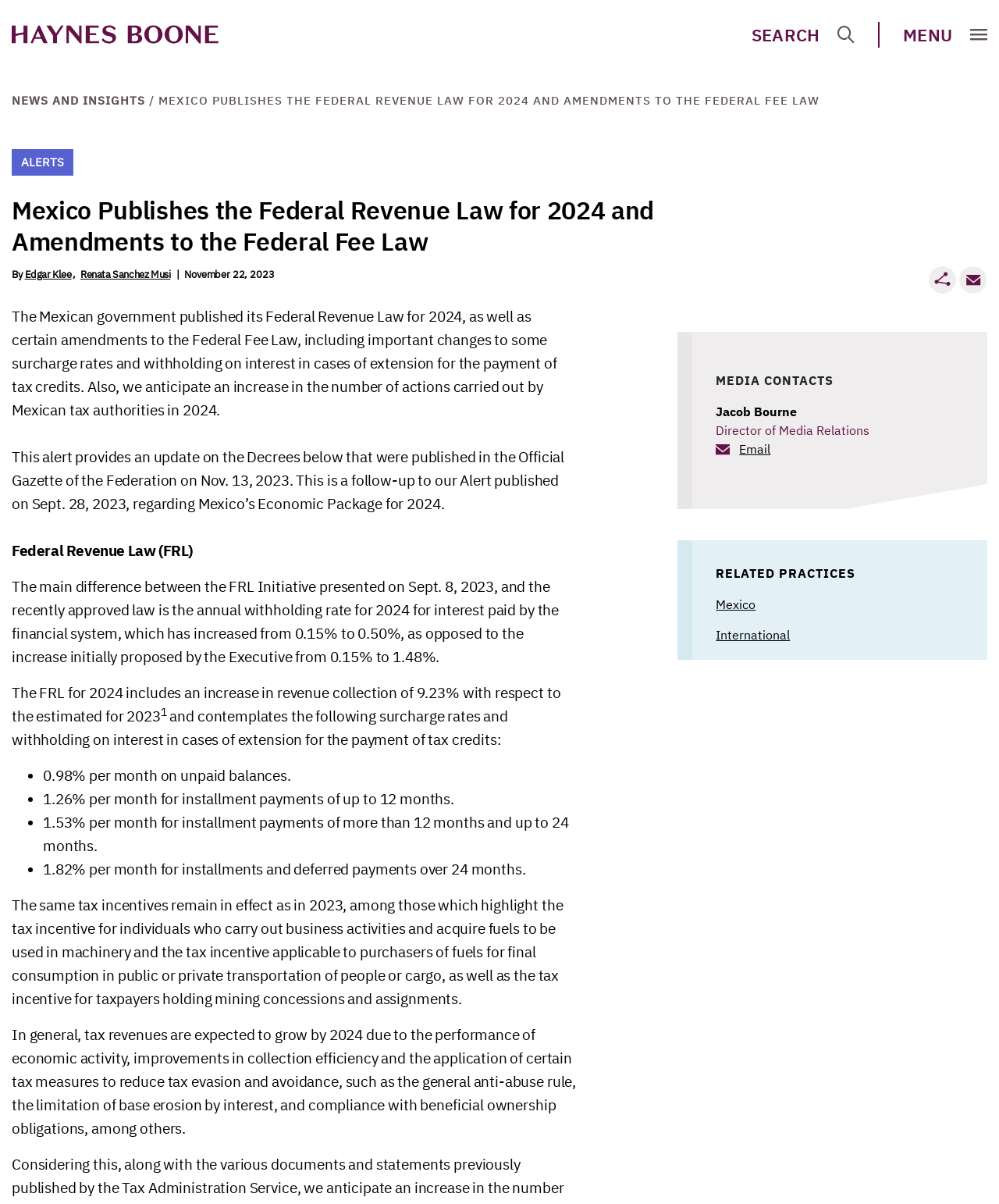Using the webpage screenshot and the element description International, determine the bounding box coordinates. Specify the coordinates in the format (top-left x, top-left y, bottom-right x, bottom-right y) with values ranging from 0 to 1.

[0.717, 0.52, 0.791, 0.533]